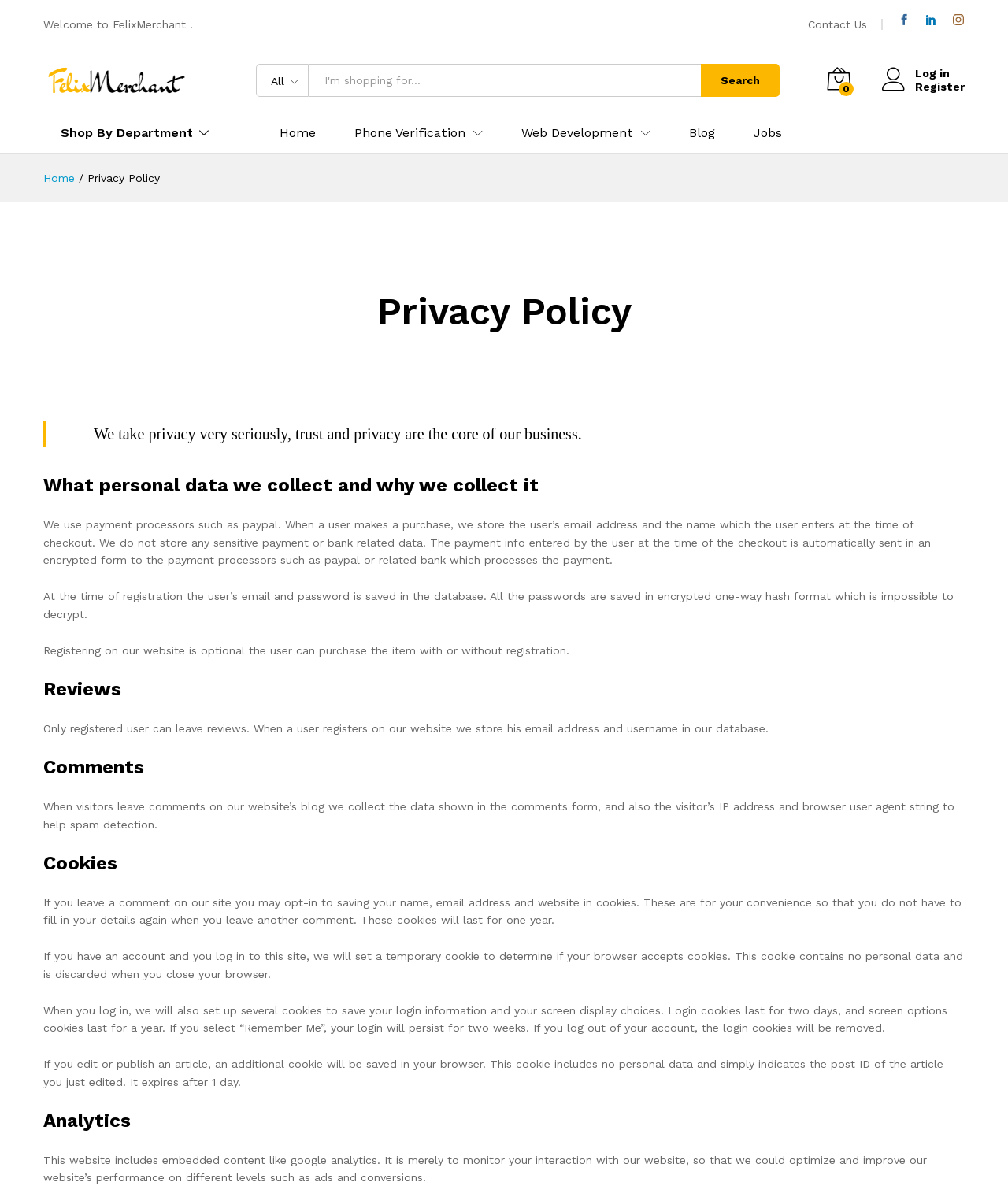Select the bounding box coordinates of the element I need to click to carry out the following instruction: "Log in to your account".

[0.875, 0.056, 0.957, 0.067]